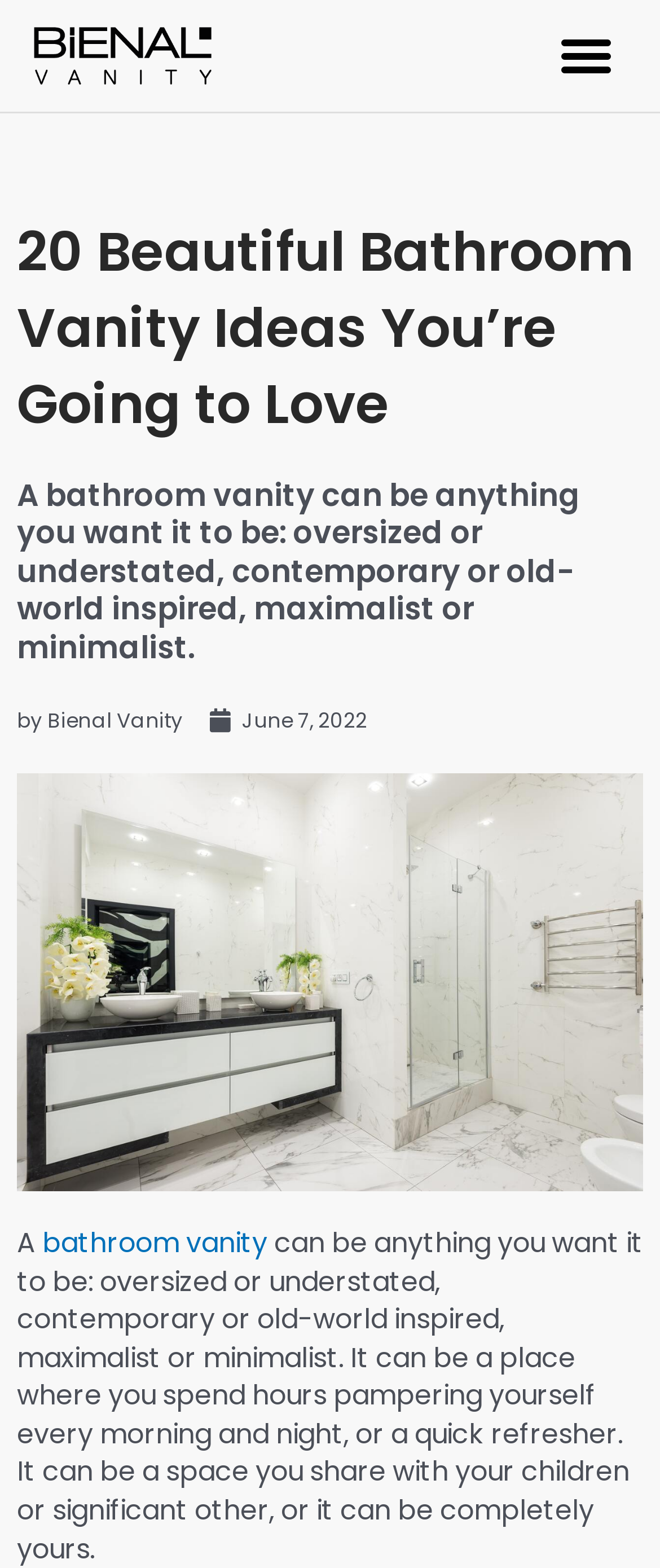Analyze and describe the webpage in a detailed narrative.

The webpage is about bathroom vanity ideas, with a focus on showcasing 20 beautiful designs. At the top left of the page, there is a link to "Bienal Vanity" accompanied by an image with the same name. On the top right, there is a "Menu Toggle" button. 

Below the top section, there is a prominent heading that reads "20 Beautiful Bathroom Vanity Ideas You’re Going to Love". Underneath the heading, there is a descriptive paragraph that explains the versatility of a bathroom vanity, highlighting its potential to be oversized or understated, contemporary or old-world inspired, and more. 

To the right of the paragraph, there is a byline that reads "by Bienal Vanity" along with a timestamp of "June 7, 2022". 

Further down the page, there is a section that starts with the letter "A" and is followed by a link to "bathroom vanity". This section appears to be a continuation of the descriptive text, elaborating on the possibilities of a bathroom vanity as a space for personal pampering, sharing with others, or having it all to oneself.